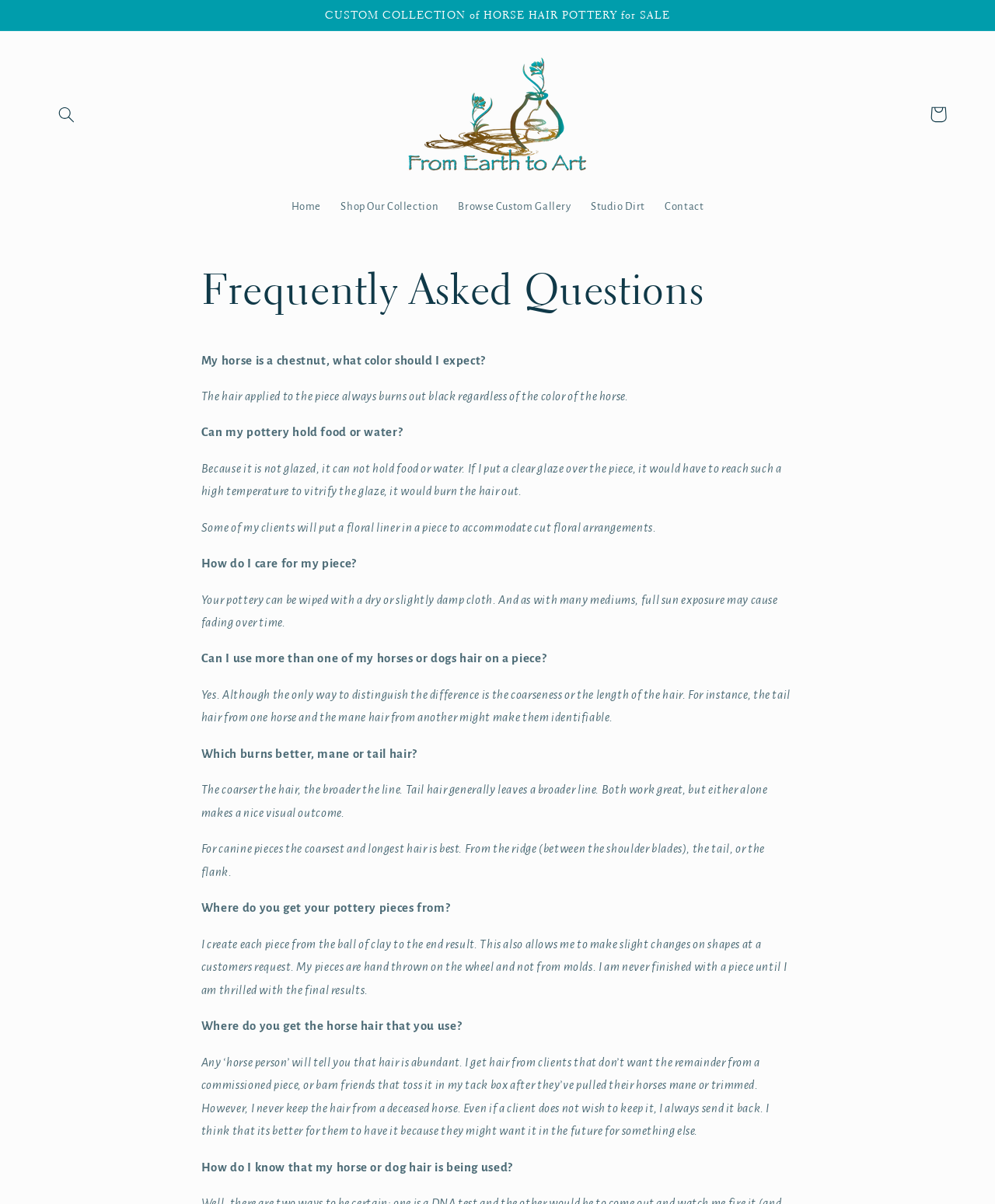Please reply to the following question with a single word or a short phrase:
What is the main topic of this webpage?

Horse hair pottery